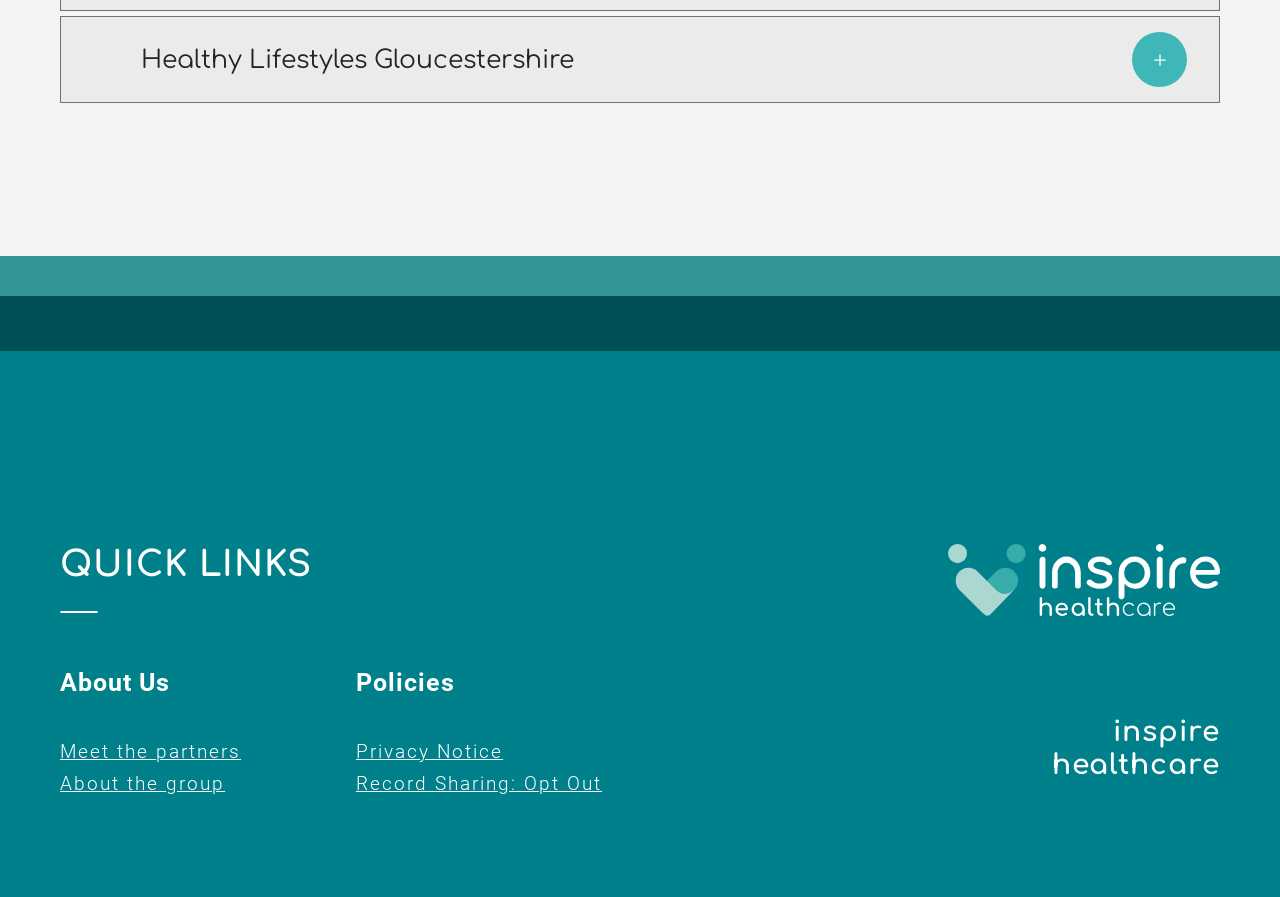What is the purpose of the 'QUICK LINKS' section?
Using the image as a reference, give a one-word or short phrase answer.

To provide quick access to important pages